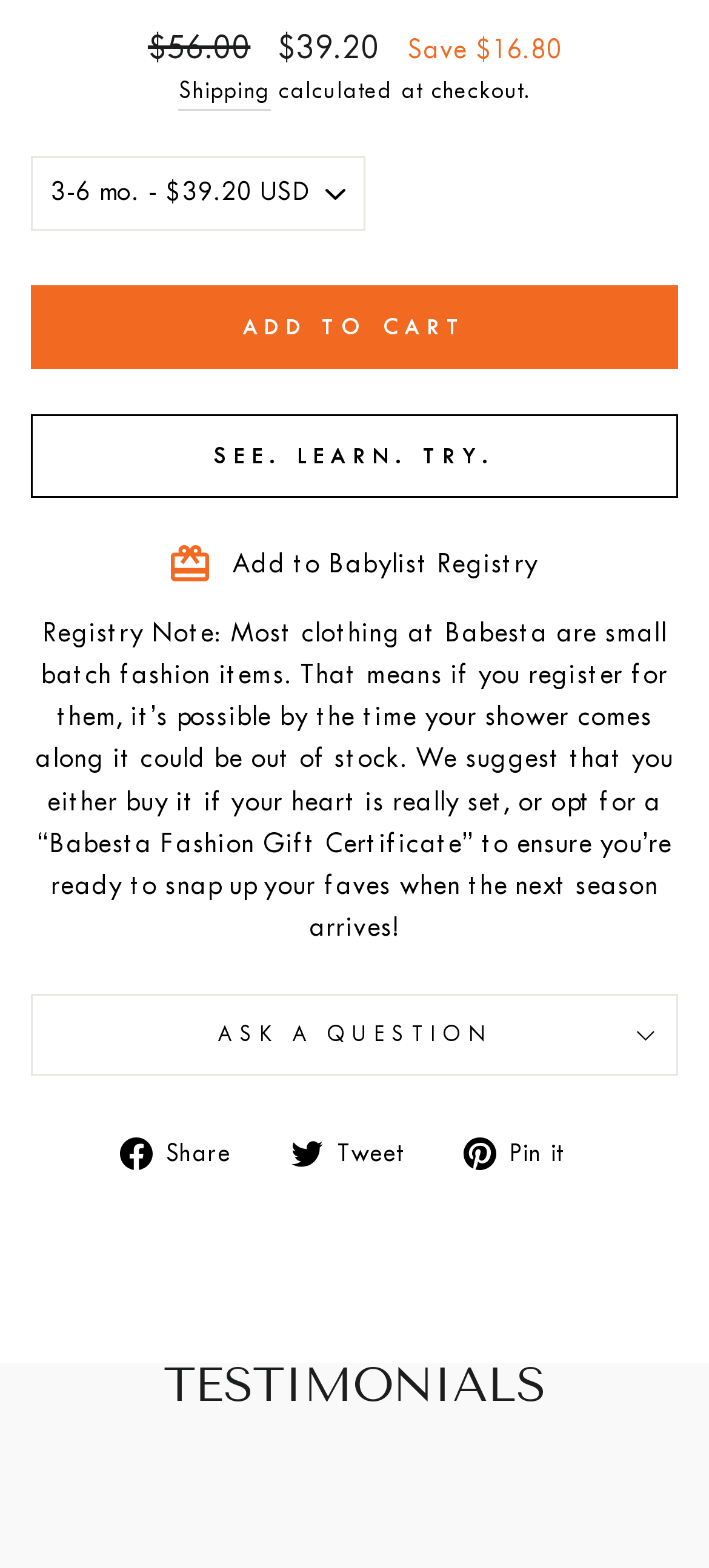Find the bounding box coordinates of the element I should click to carry out the following instruction: "Click the 'ASK A QUESTION' button".

[0.044, 0.634, 0.956, 0.685]